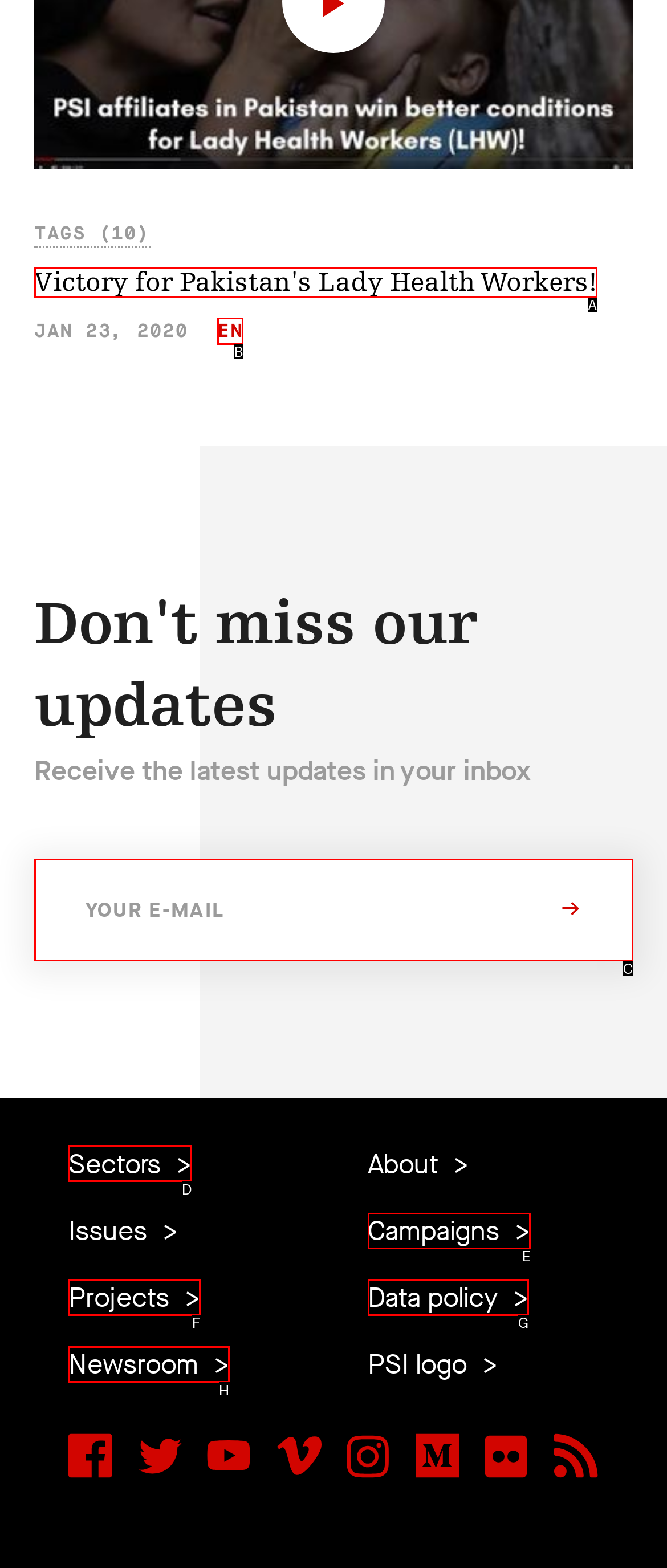Choose the letter that best represents the description: parent_node: → name="EMAIL" placeholder="Your E-mail". Provide the letter as your response.

C